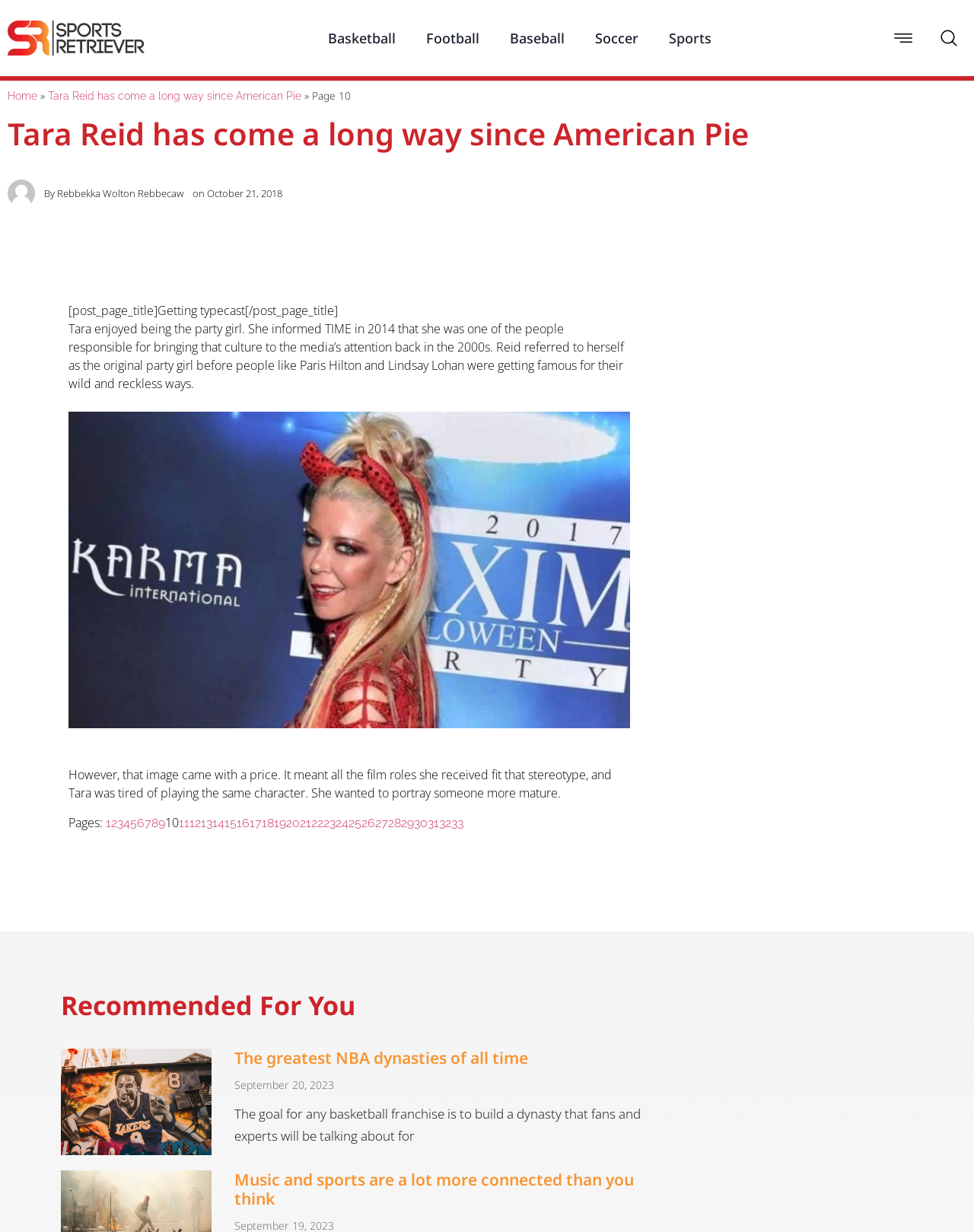Extract the bounding box coordinates of the UI element described: "Ochrana osobních údajů". Provide the coordinates in the format [left, top, right, bottom] with values ranging from 0 to 1.

None